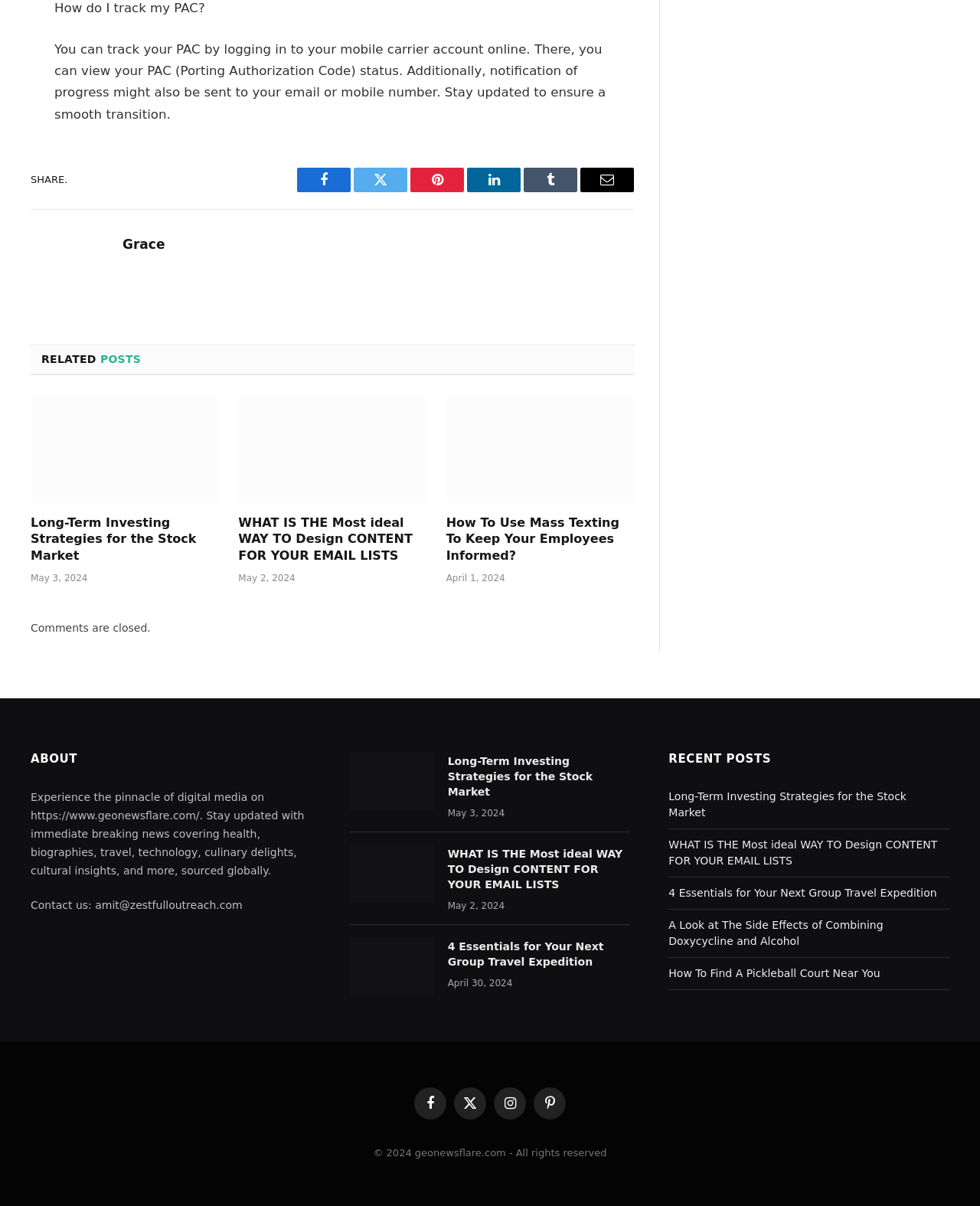Pinpoint the bounding box coordinates for the area that should be clicked to perform the following instruction: "Read the article 'Long-Term Investing Strategies for the Stock Market'".

[0.031, 0.329, 0.223, 0.416]